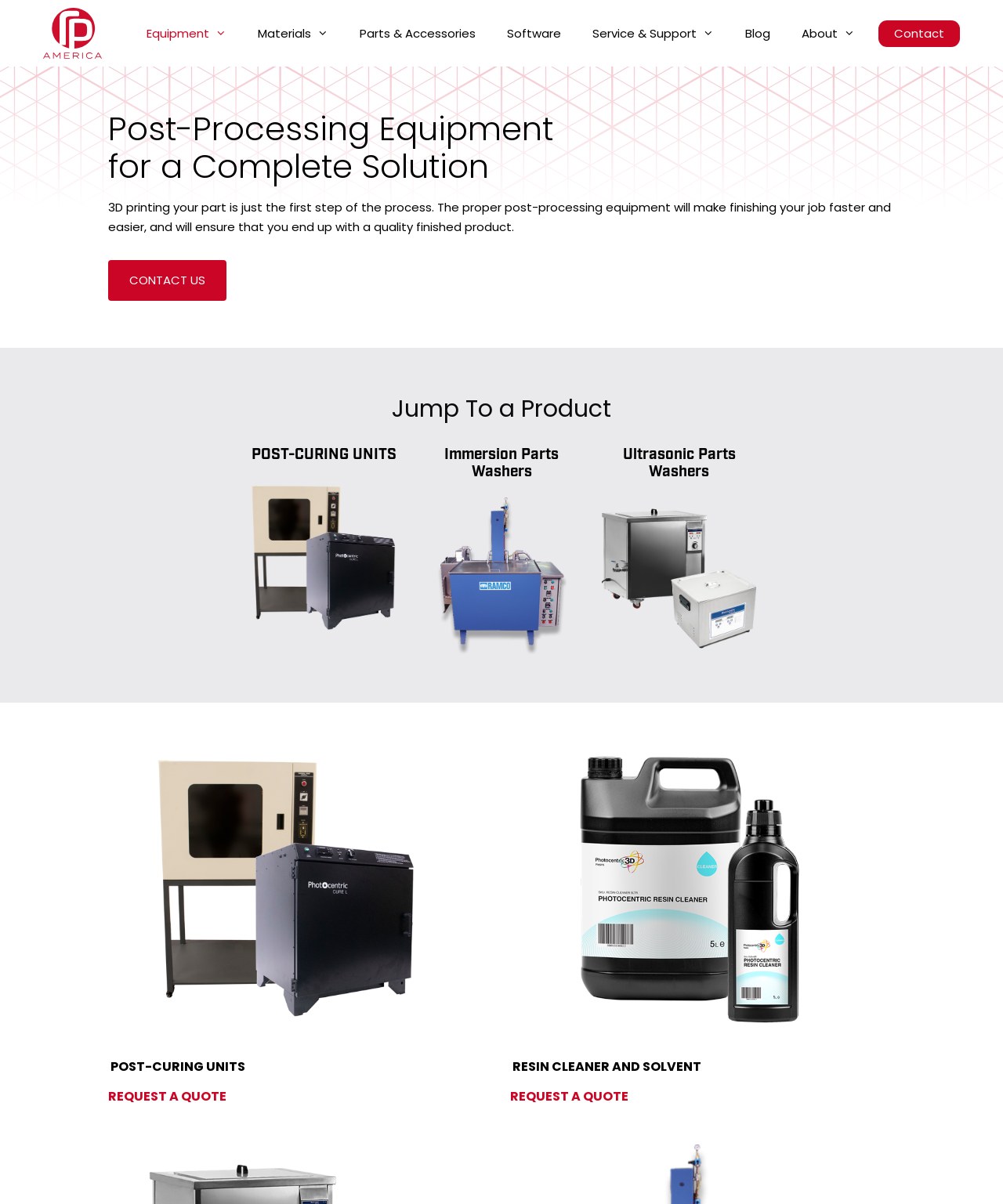Determine the webpage's heading and output its text content.

Post-Processing Equipment for a Complete Solution